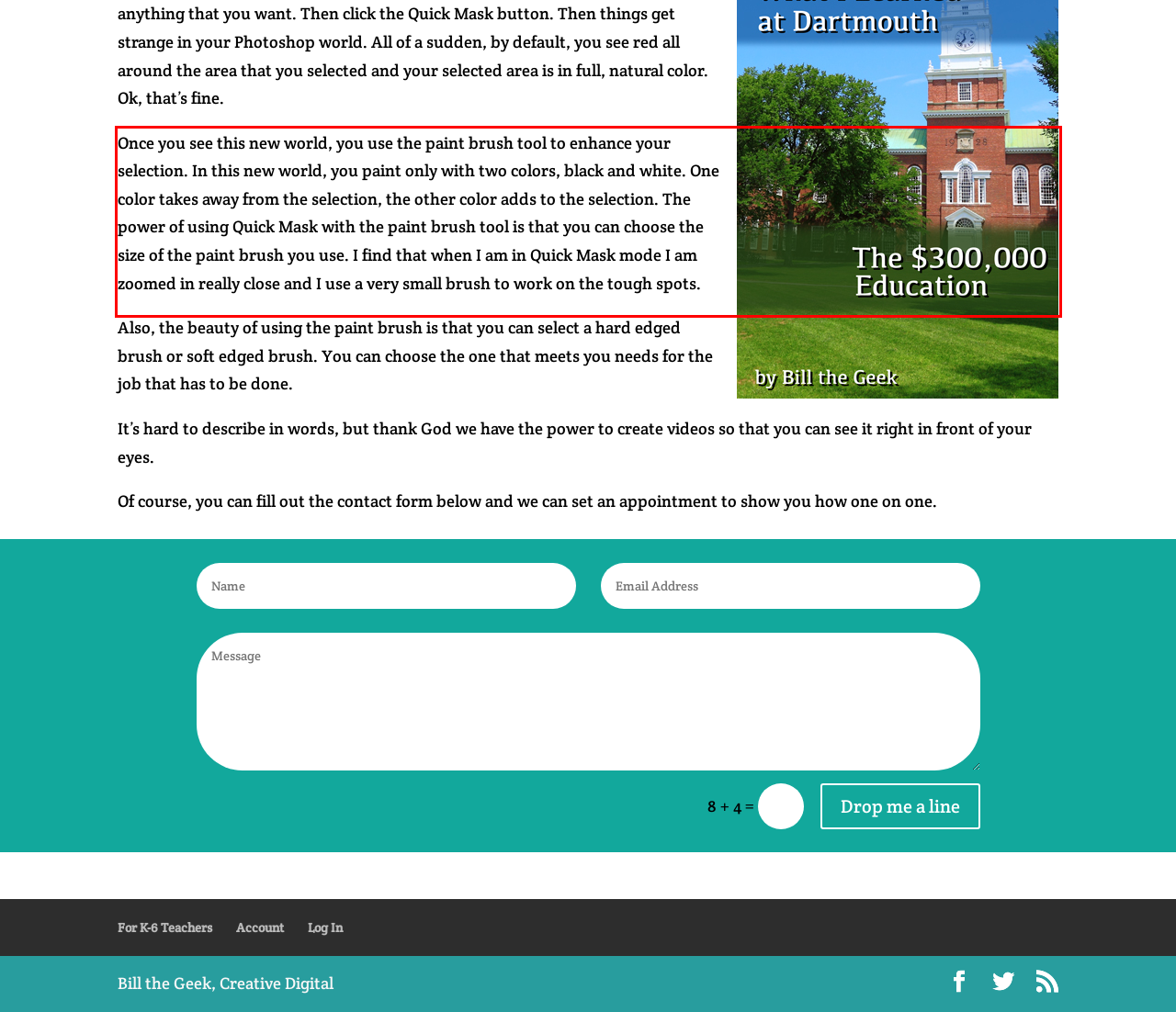Given a webpage screenshot with a red bounding box, perform OCR to read and deliver the text enclosed by the red bounding box.

Once you see this new world, you use the paint brush tool to enhance your selection. In this new world, you paint only with two colors, black and white. One color takes away from the selection, the other color adds to the selection. The power of using Quick Mask with the paint brush tool is that you can choose the size of the paint brush you use. I find that when I am in Quick Mask mode I am zoomed in really close and I use a very small brush to work on the tough spots.